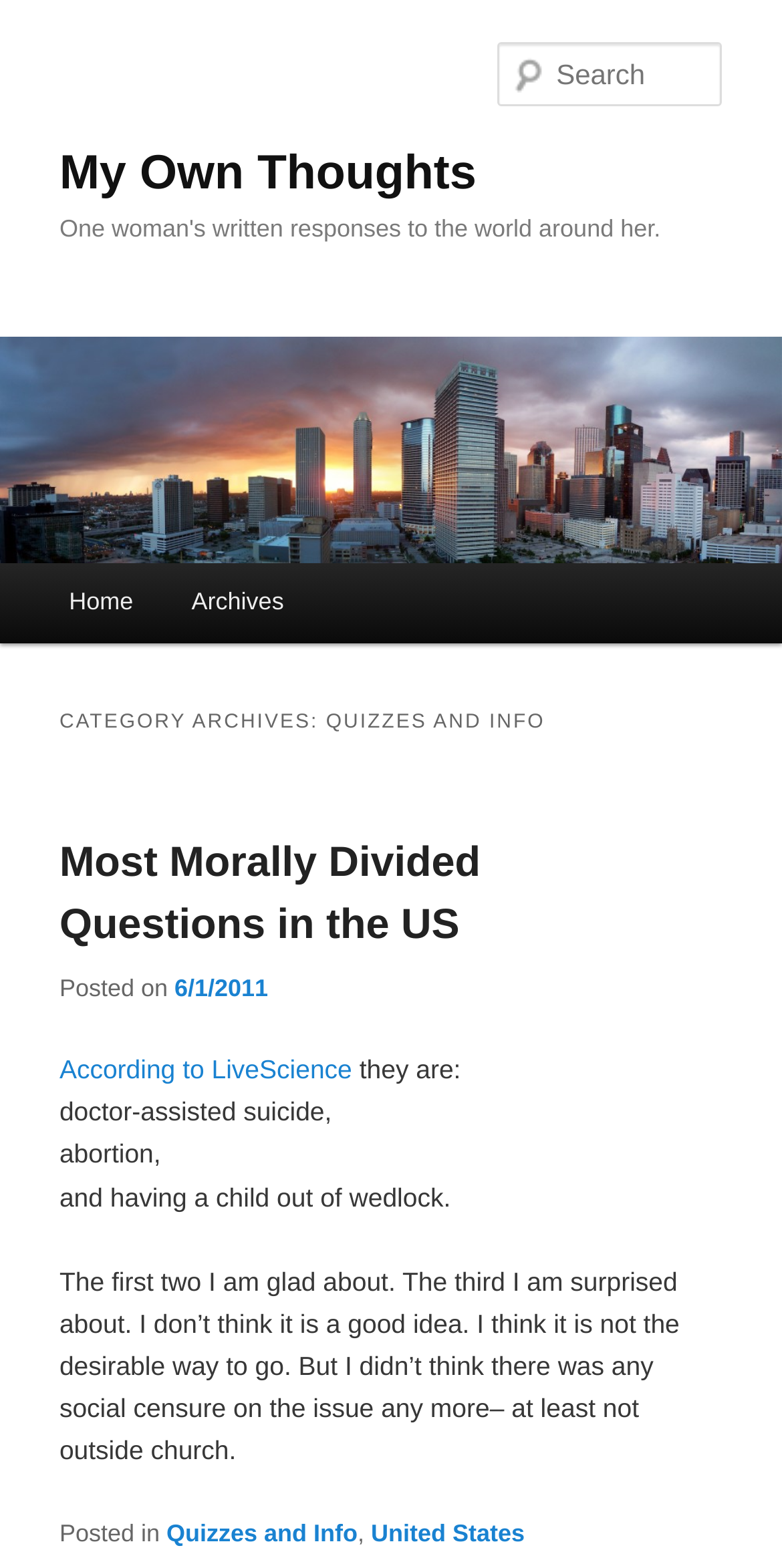Can you identify the bounding box coordinates of the clickable region needed to carry out this instruction: 'Go to home page'? The coordinates should be four float numbers within the range of 0 to 1, stated as [left, top, right, bottom].

[0.051, 0.359, 0.208, 0.41]